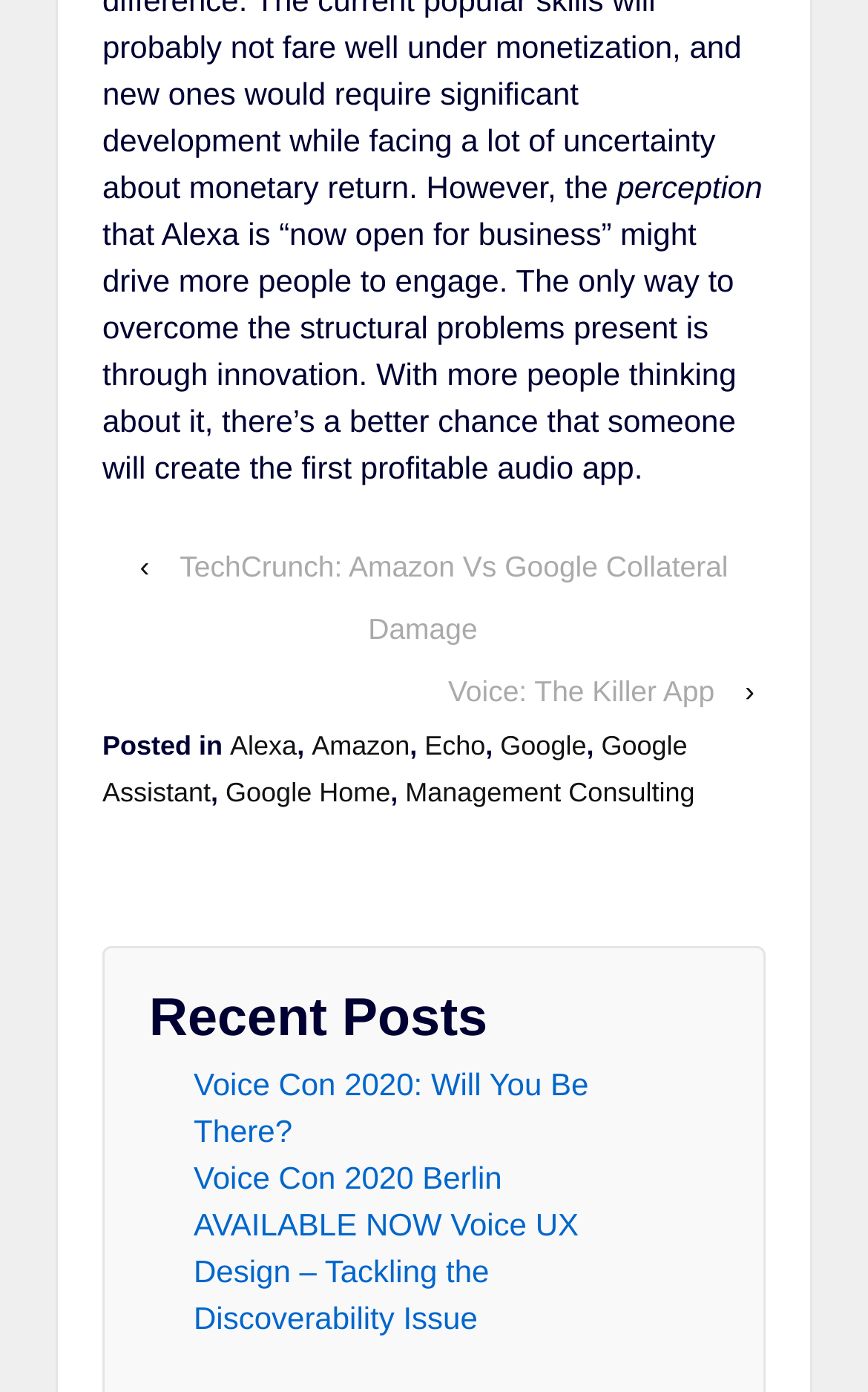Point out the bounding box coordinates of the section to click in order to follow this instruction: "read the article about Amazon vs Google".

[0.181, 0.388, 0.839, 0.47]